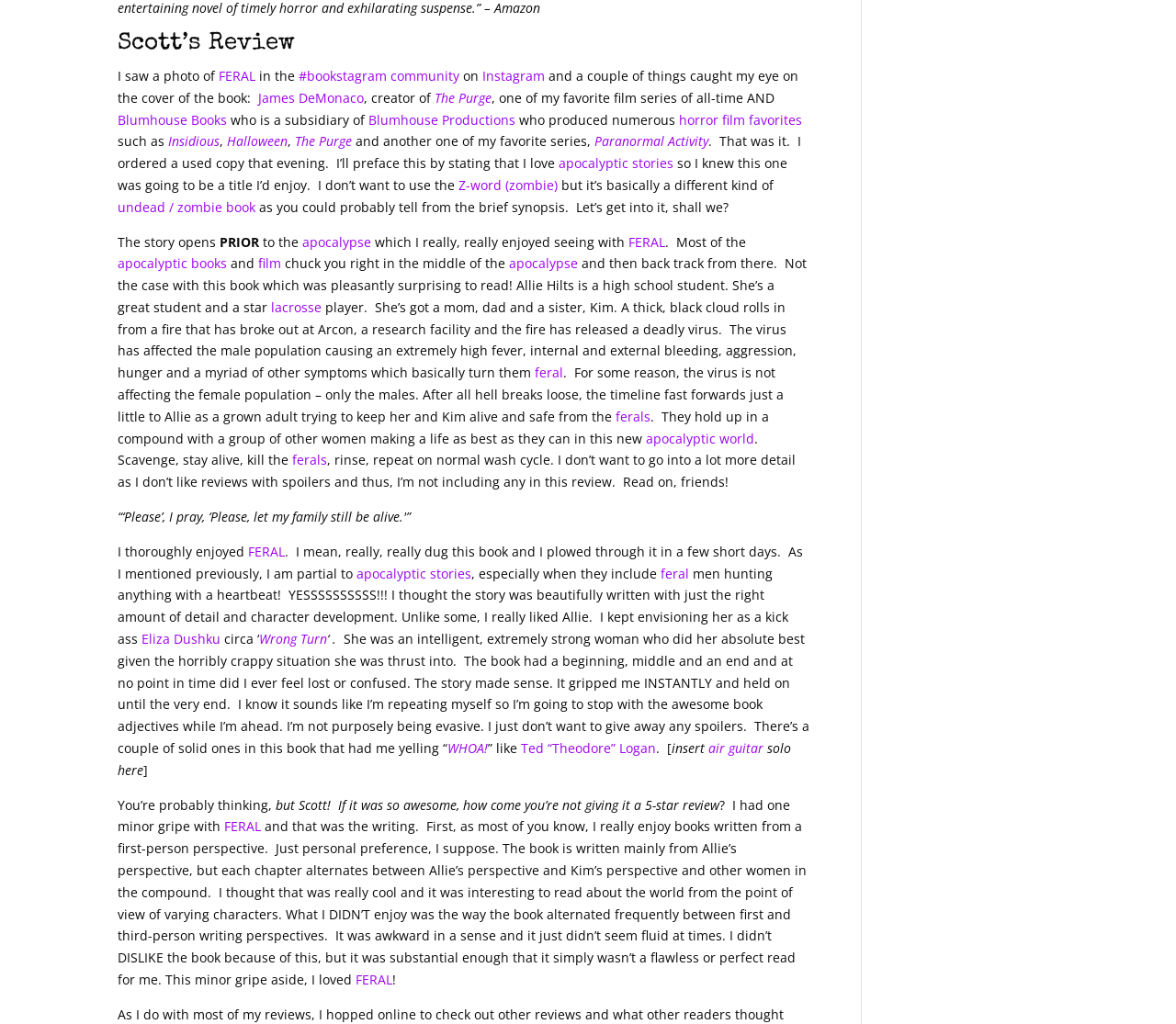Provide your answer in a single word or phrase: 
What is the book being reviewed?

FERAL